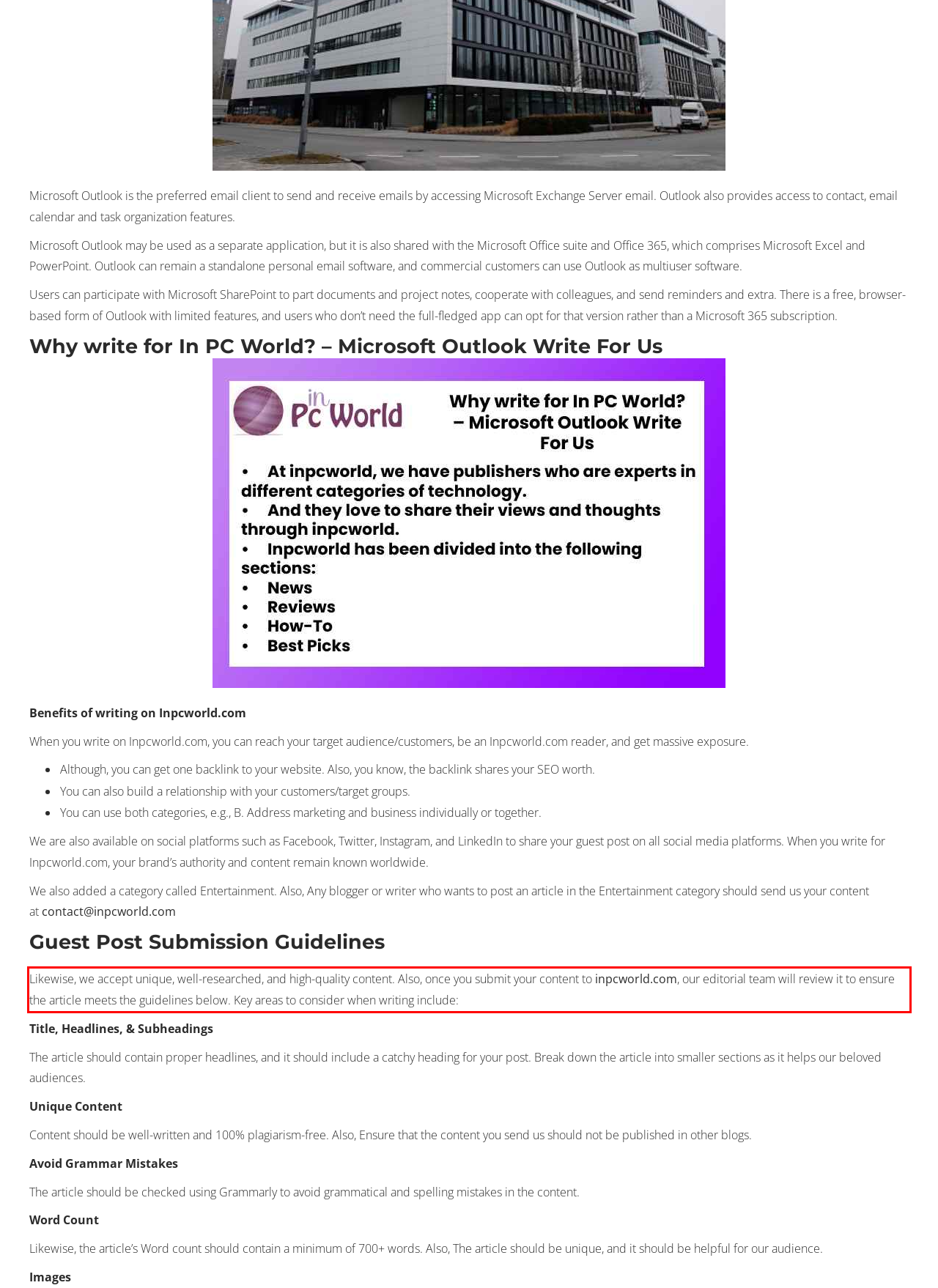From the given screenshot of a webpage, identify the red bounding box and extract the text content within it.

Likewise, we accept unique, well-researched, and high-quality content. Also, once you submit your content to inpcworld.com, our editorial team will review it to ensure the article meets the guidelines below. Key areas to consider when writing include: